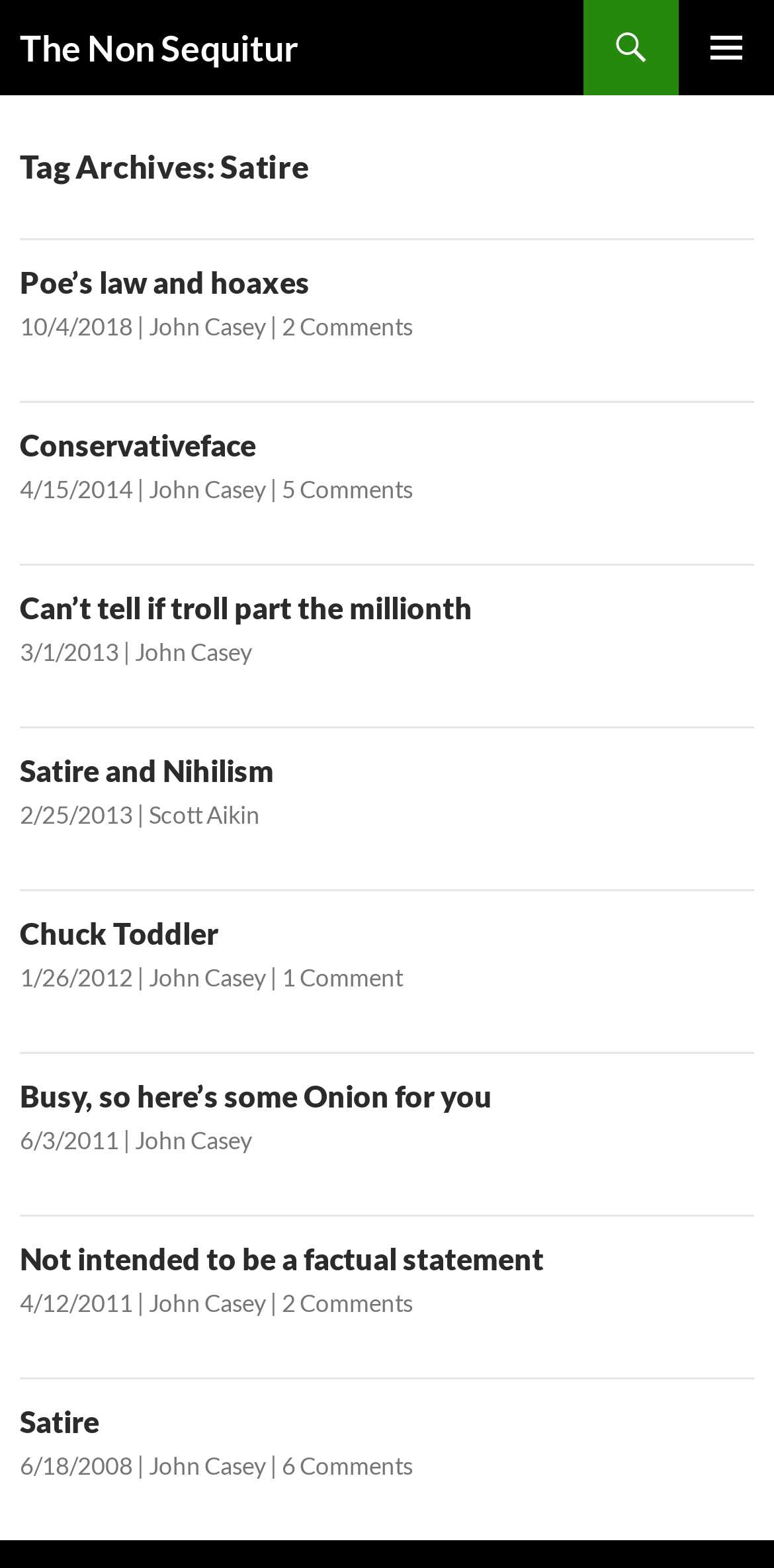Answer the following query concisely with a single word or phrase:
What is the name of the website?

The Non Sequitur